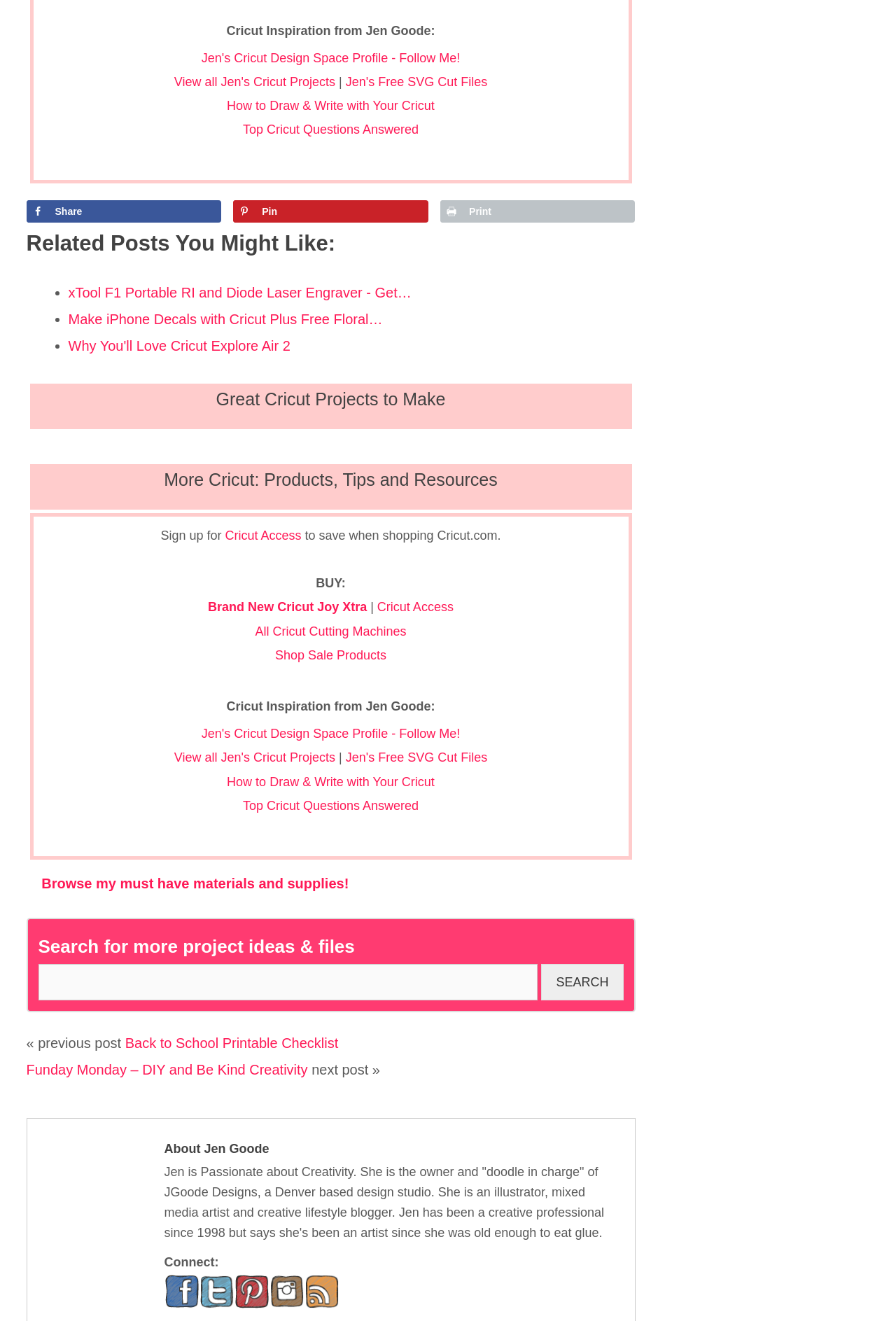Using the information in the image, give a comprehensive answer to the question: 
How many social media platforms are listed in the 'Connect:' section?

The answer can be found by counting the number of social media links listed in the 'Connect:' section, which includes Facebook, Twitter, Pinterest, and Instagram.